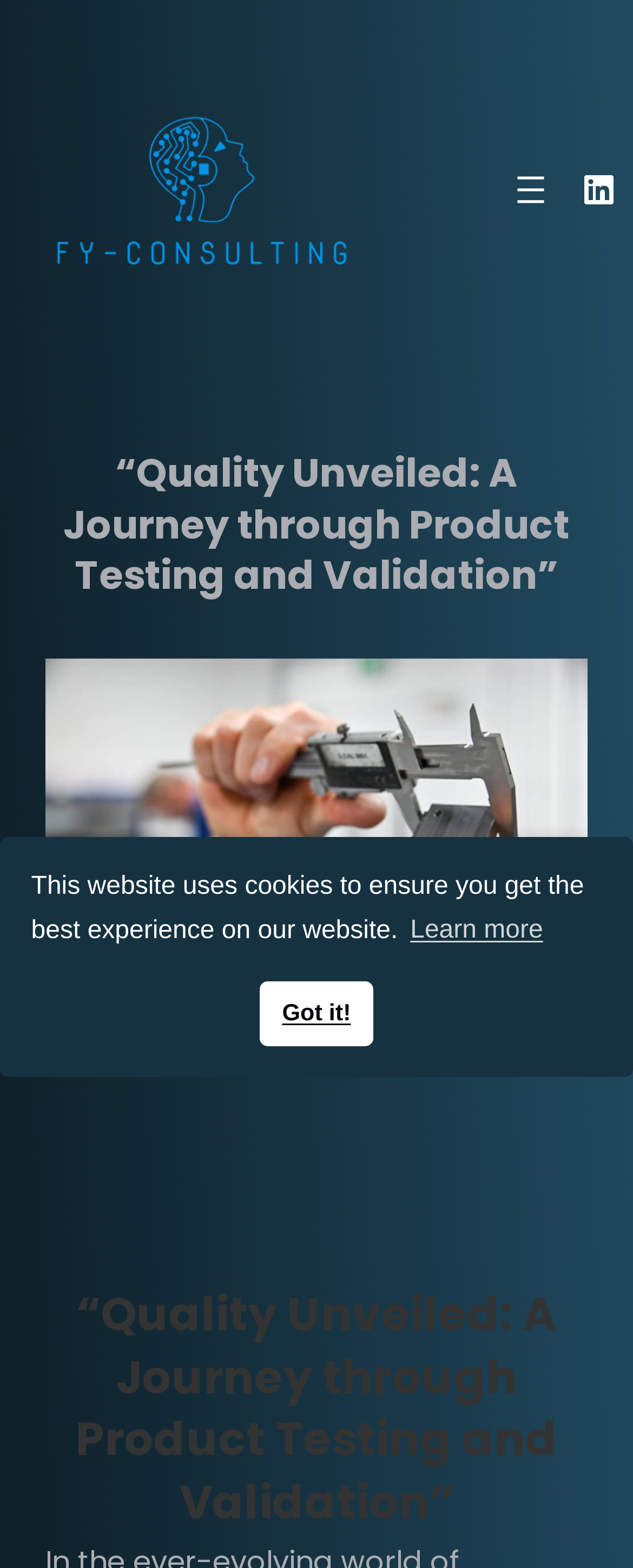Answer the following query concisely with a single word or phrase:
What is the text on the 'learn more about cookies' button?

Learn more